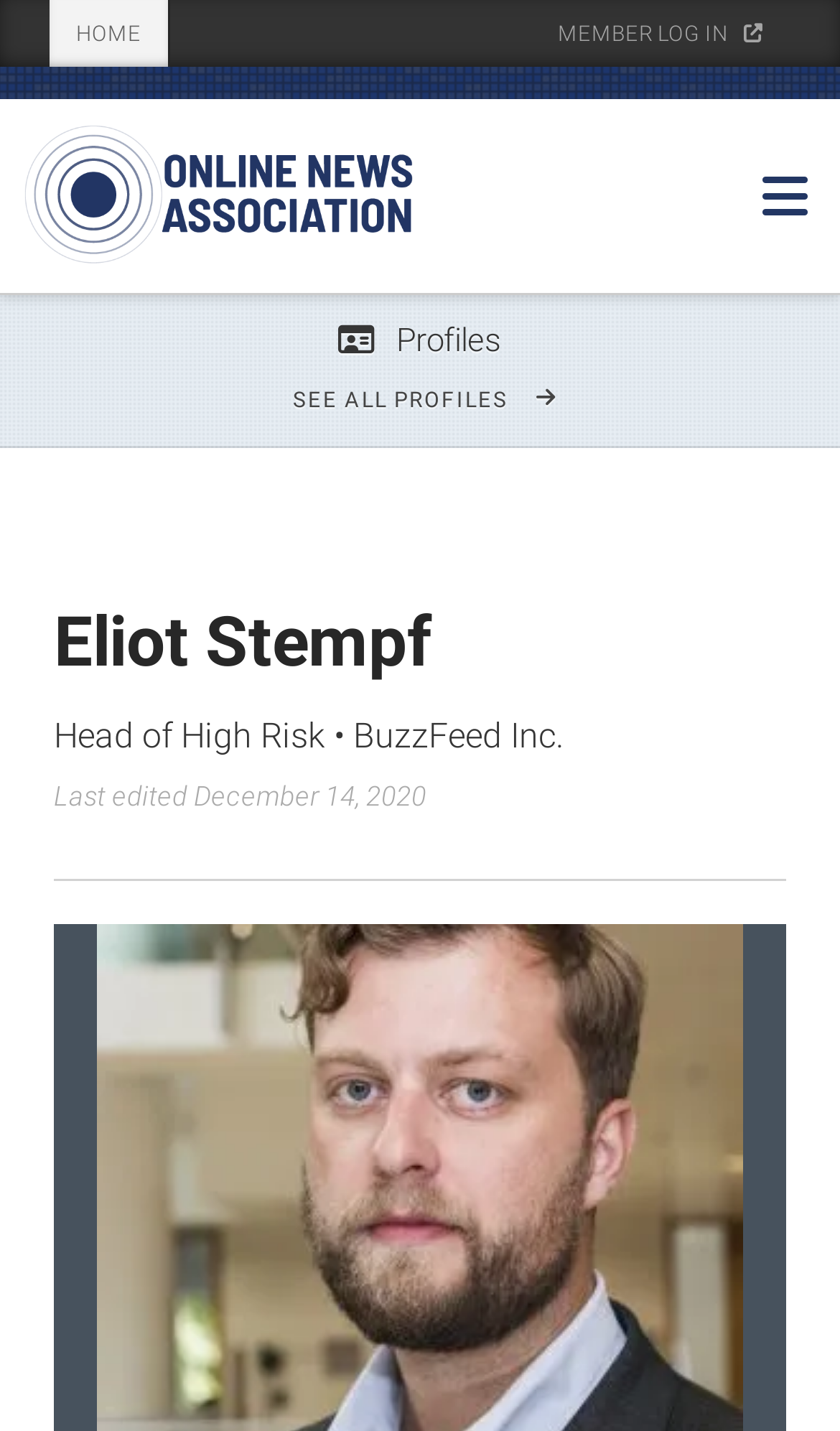Give a one-word or phrase response to the following question: What is the name of the organization Eliot Stempf is affiliated with?

BuzzFeed Inc.